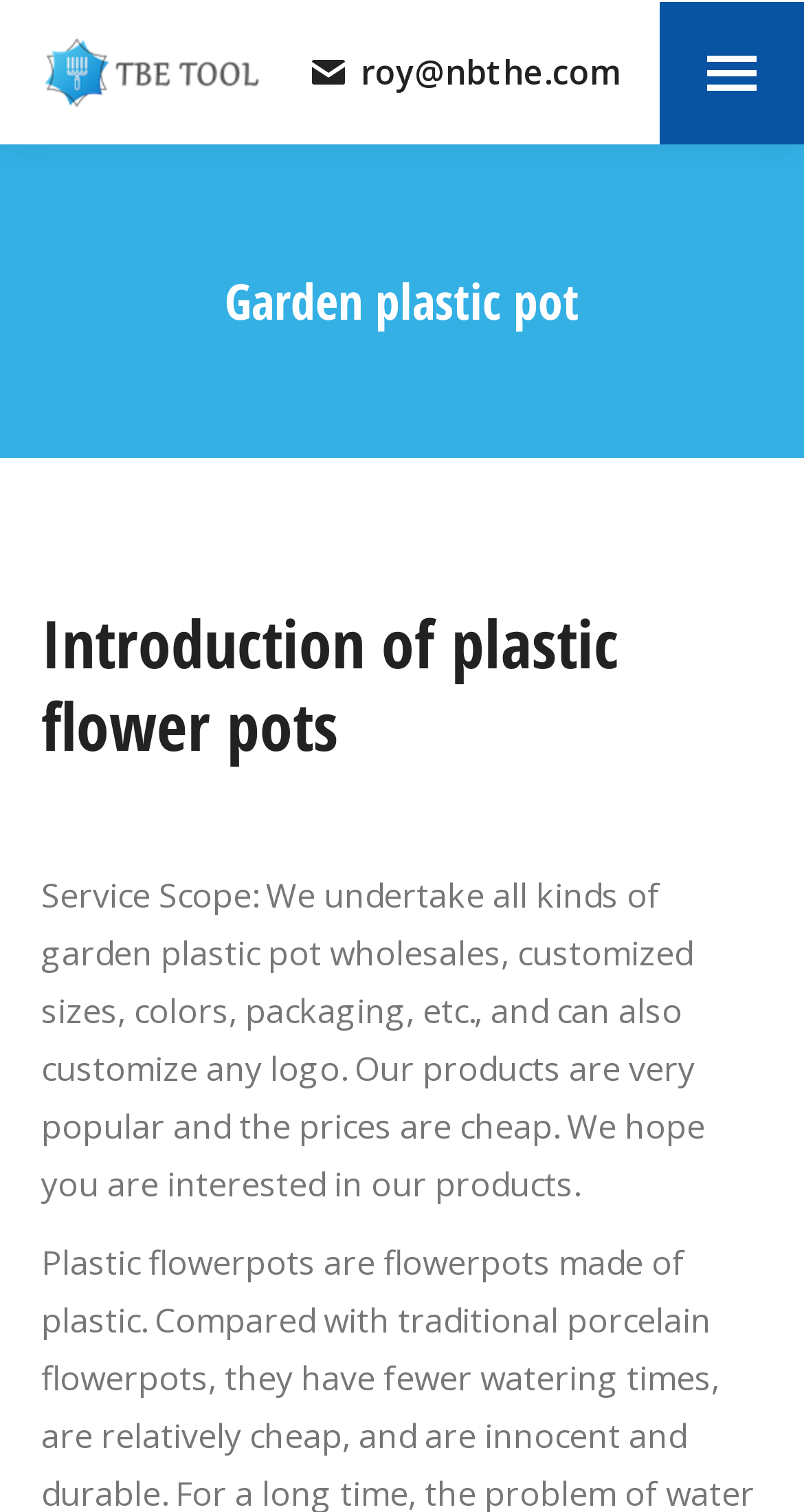What is the company's product?
Offer a detailed and exhaustive answer to the question.

I inferred the company's product by reading the heading element at coordinates [0.279, 0.177, 0.721, 0.221], which mentions 'Garden plastic pot'. This suggests that the company's product is related to garden plastic pots.